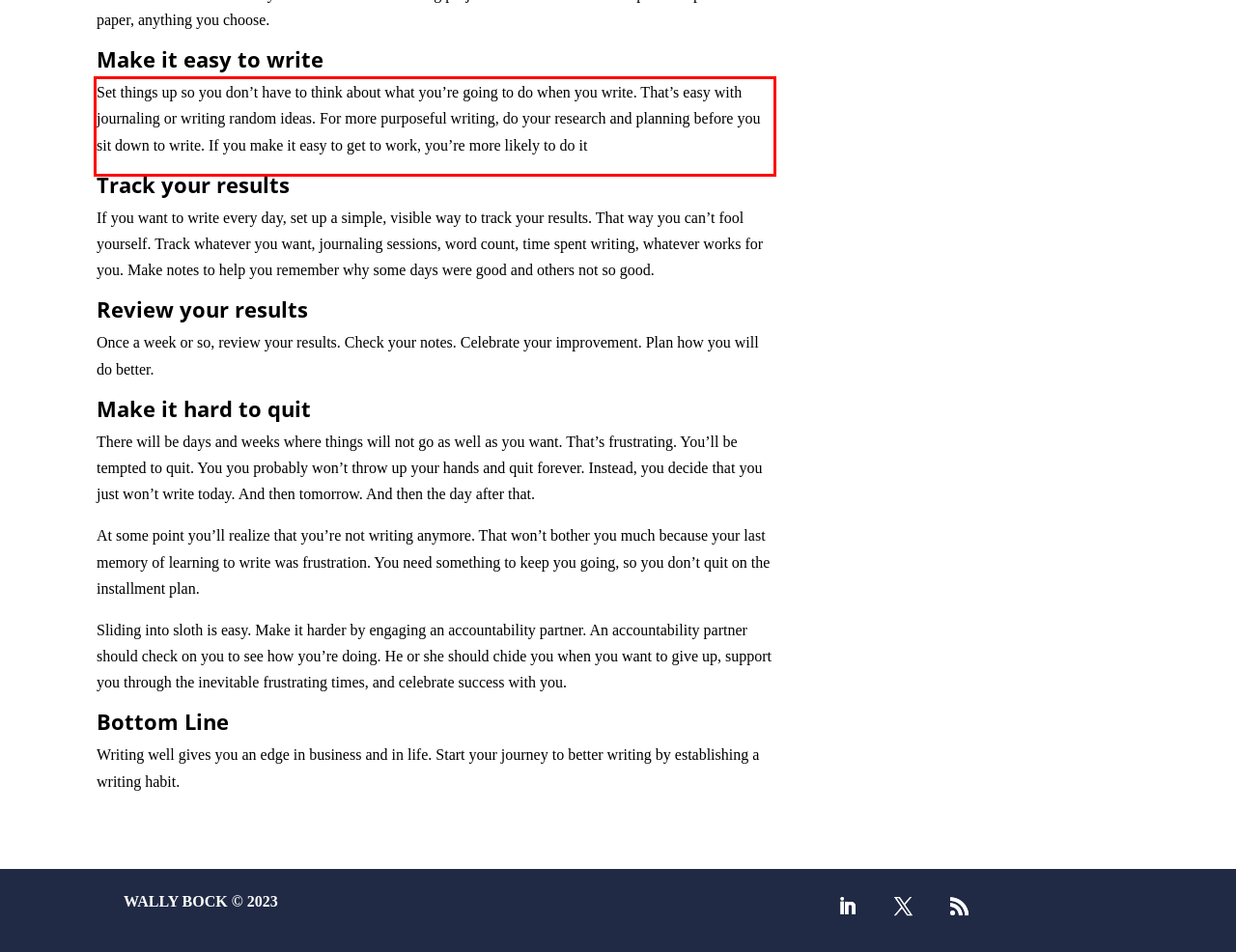Analyze the webpage screenshot and use OCR to recognize the text content in the red bounding box.

Set things up so you don’t have to think about what you’re going to do when you write. That’s easy with journaling or writing random ideas. For more purposeful writing, do your research and planning before you sit down to write. If you make it easy to get to work, you’re more likely to do it